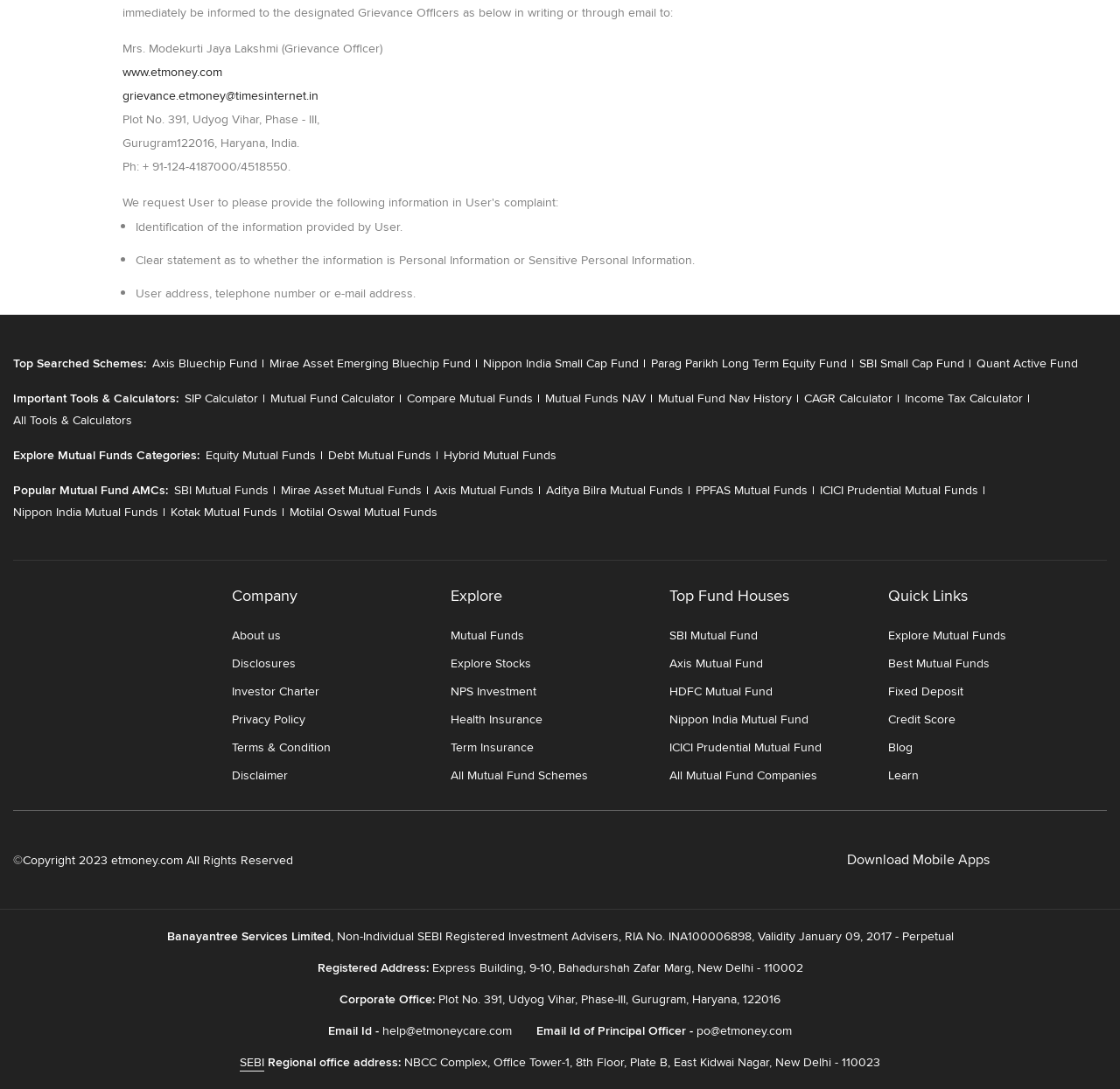Specify the bounding box coordinates of the area to click in order to execute this command: 'Click on the 'About us' link'. The coordinates should consist of four float numbers ranging from 0 to 1, and should be formatted as [left, top, right, bottom].

[0.207, 0.575, 0.251, 0.592]